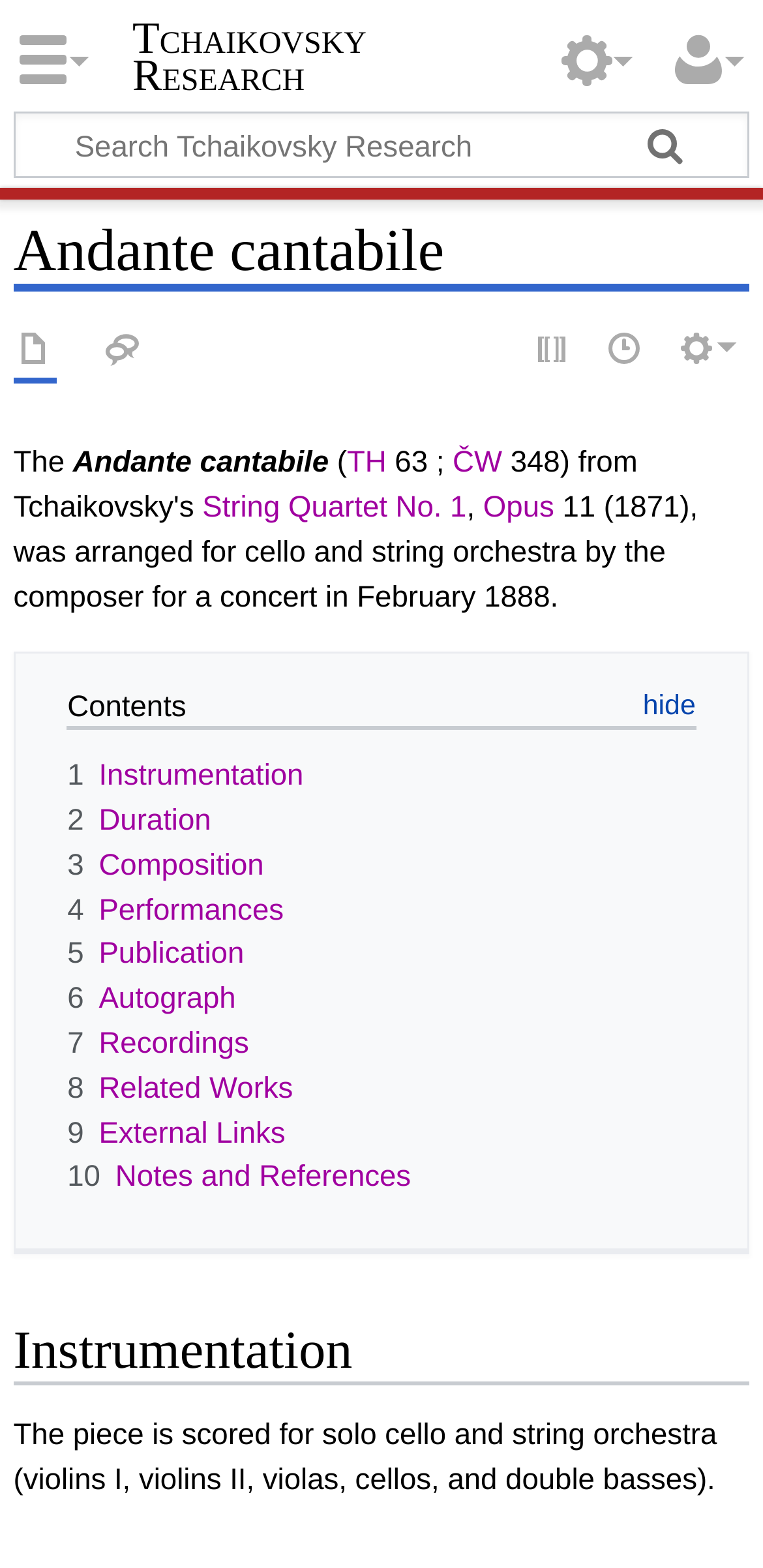What is the opus number of the String Quartet?
Examine the image closely and answer the question with as much detail as possible.

I found the link 'Opus 11' in the text, which mentions the String Quartet No. 1, indicating that the opus number is 11.